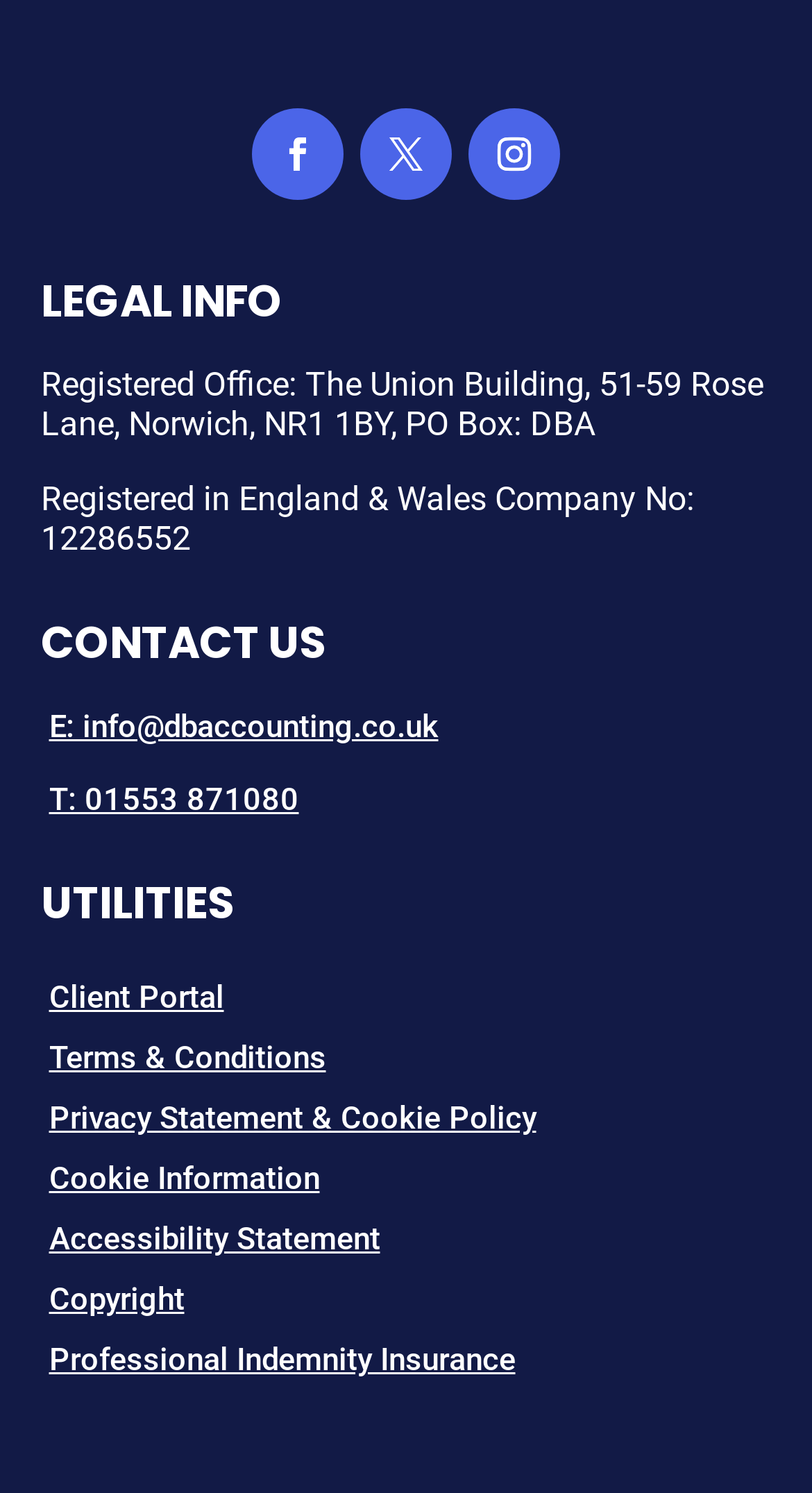Determine the bounding box coordinates of the clickable region to follow the instruction: "Access client portal".

[0.06, 0.656, 0.276, 0.681]